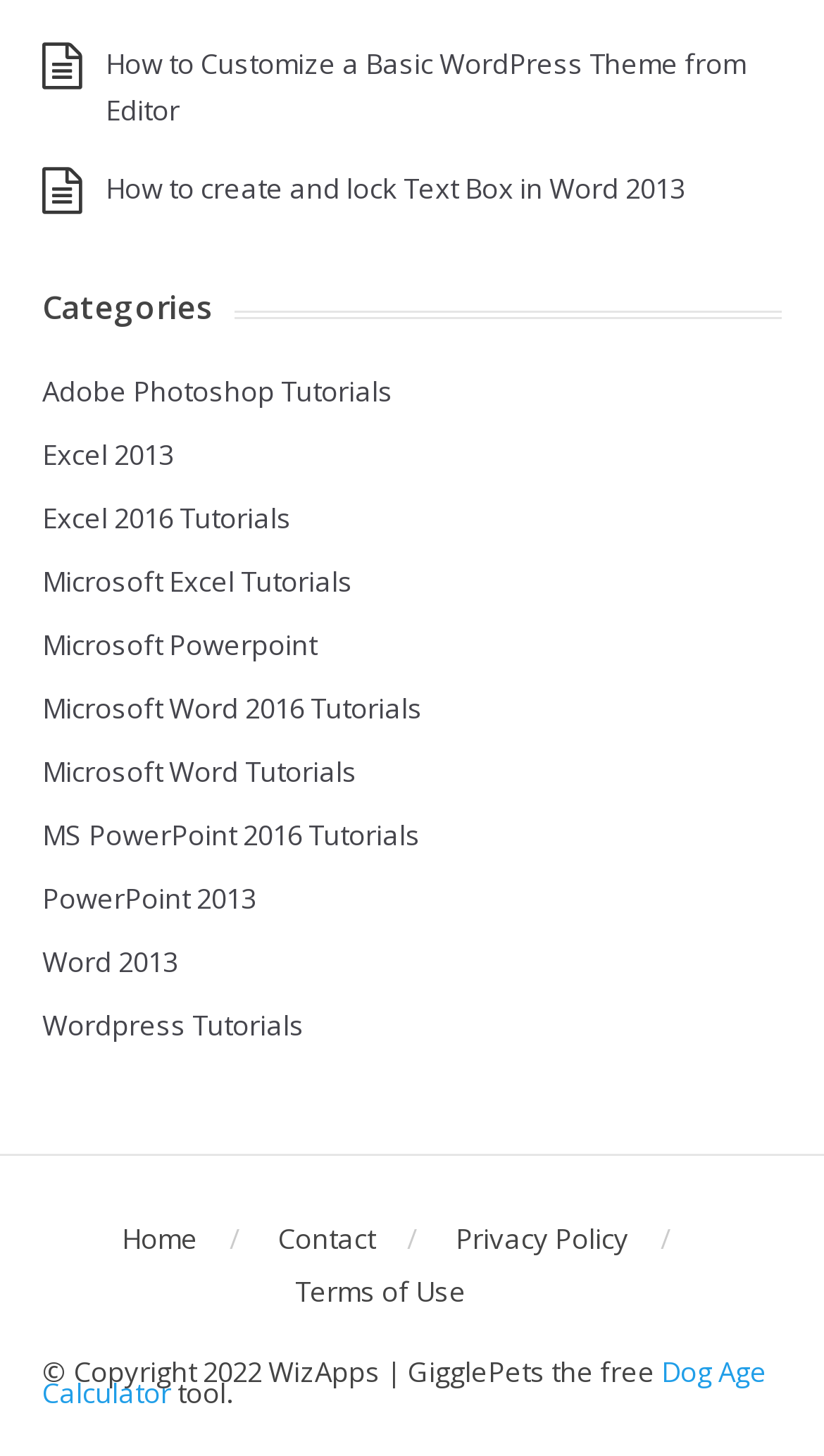Identify the bounding box coordinates of the specific part of the webpage to click to complete this instruction: "Go to the 'Categories' section".

[0.051, 0.194, 0.949, 0.219]